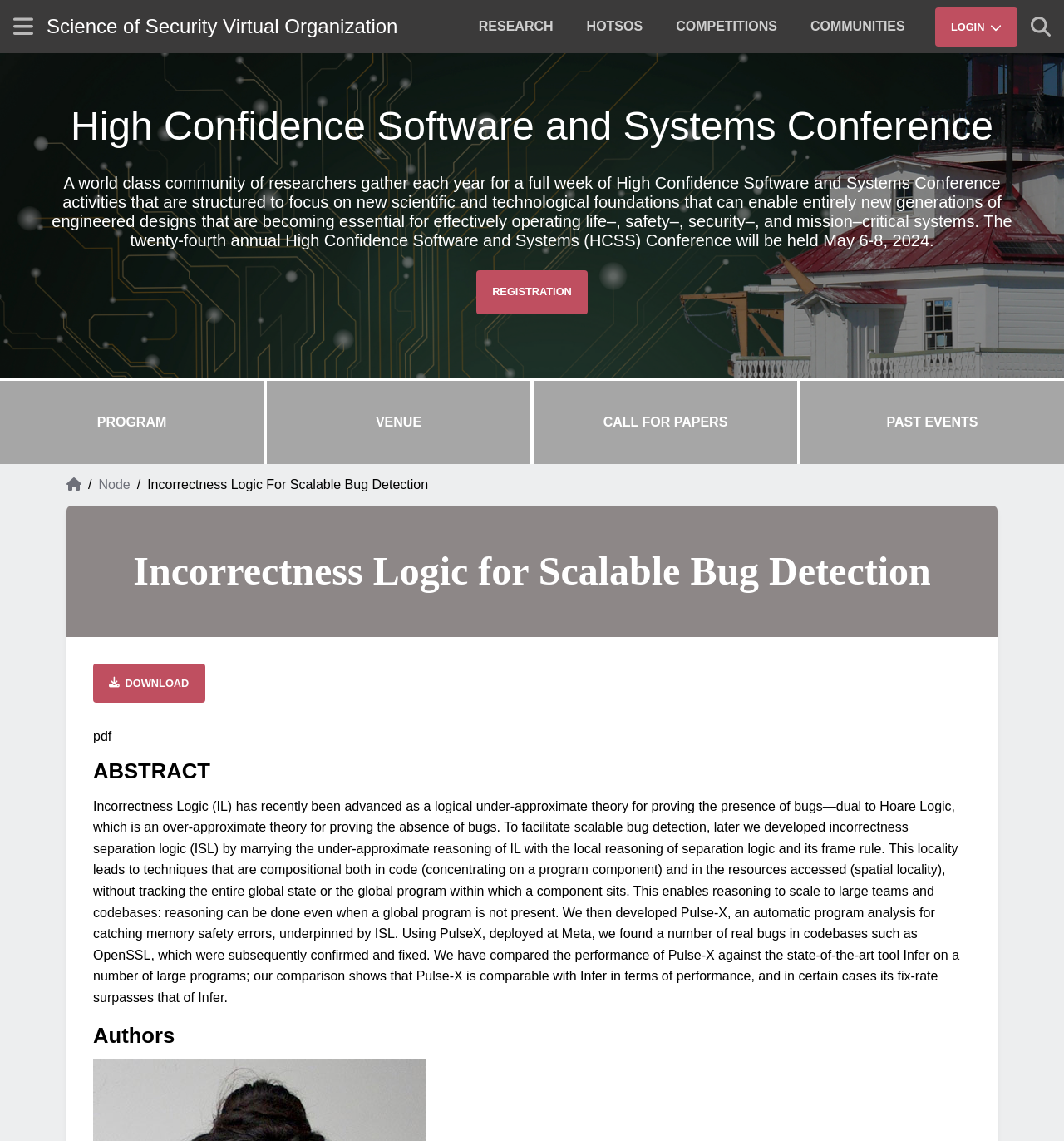Offer a meticulous description of the webpage's structure and content.

The webpage is about "Incorrectness Logic for Scalable Bug Detection" and is part of the "Science of Security Virtual Organization". At the top, there is a link to "Skip to main content" and a search bar with a placeholder text "Search...". Next to the search bar, there is a button to show the site menu and a link to the "Science of Security Virtual Organization" website.

Below the top section, there is a navigation menu with several items: "RESEARCH", "HOTSOS", "COMPETITIONS", and "COMMUNITIES". Each item has a dropdown menu with additional links.

On the right side of the navigation menu, there are two buttons: "LOGIN" and "Show search". The "LOGIN" button has a dropdown menu with a login form, and the "Show search" button has a dropdown menu with a search form.

The main content of the webpage is divided into several sections. The first section has a heading "High Confidence Software and Systems Conference" and a paragraph describing the conference. Below the paragraph, there are several links to different pages: "REGISTRATION", "PROGRAM", "VENUE", "CALL FOR PAPERS", and "PAST EVENTS".

The next section has a breadcrumb navigation with links to "Home", "Node", and the current page "Incorrectness Logic For Scalable Bug Detection". Below the breadcrumb navigation, there is a heading "Incorrectness Logic for Scalable Bug Detection" and several sections with information about the topic. The sections include an abstract, a link to download a file, and information about the authors.

Overall, the webpage has a simple and organized layout, with clear headings and concise text. The navigation menus and links are easily accessible, and the main content is divided into clear sections.